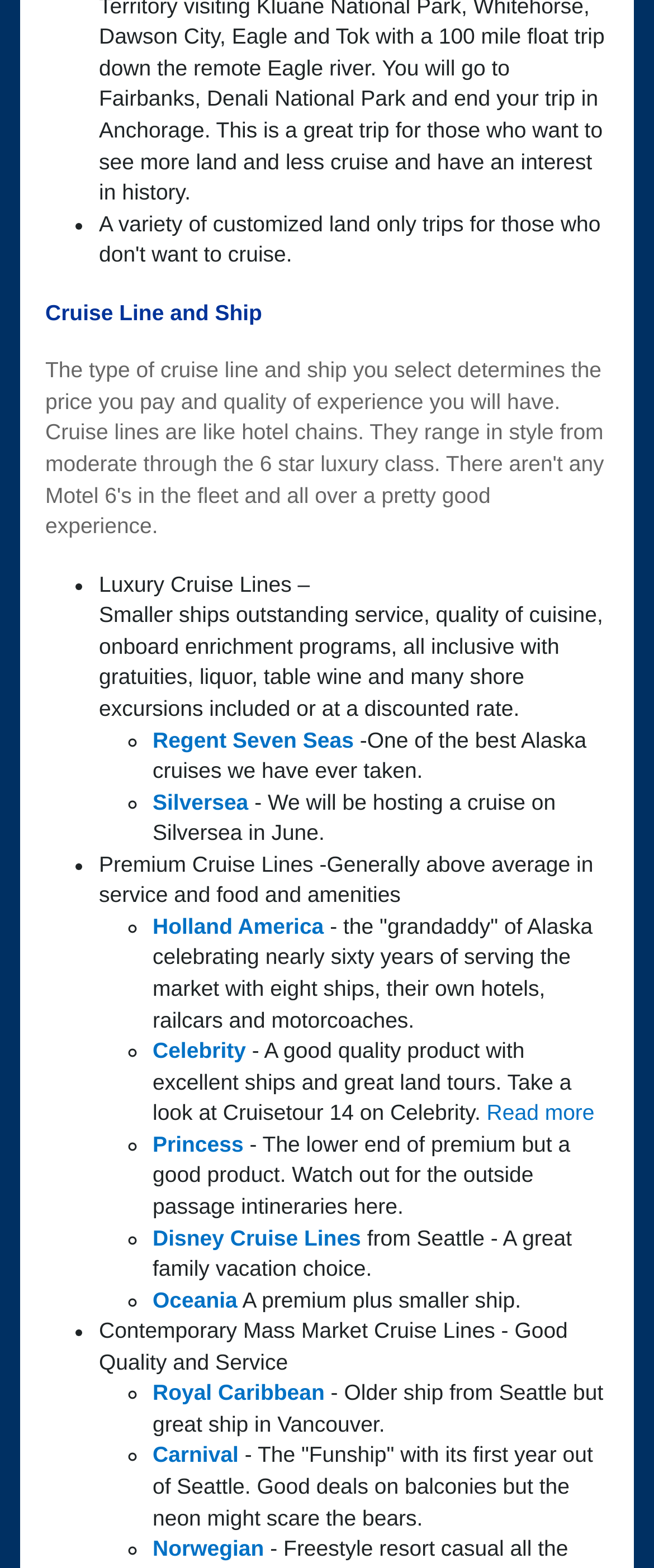Identify the bounding box coordinates for the region of the element that should be clicked to carry out the instruction: "Check out Royal Caribbean". The bounding box coordinates should be four float numbers between 0 and 1, i.e., [left, top, right, bottom].

[0.233, 0.88, 0.496, 0.896]